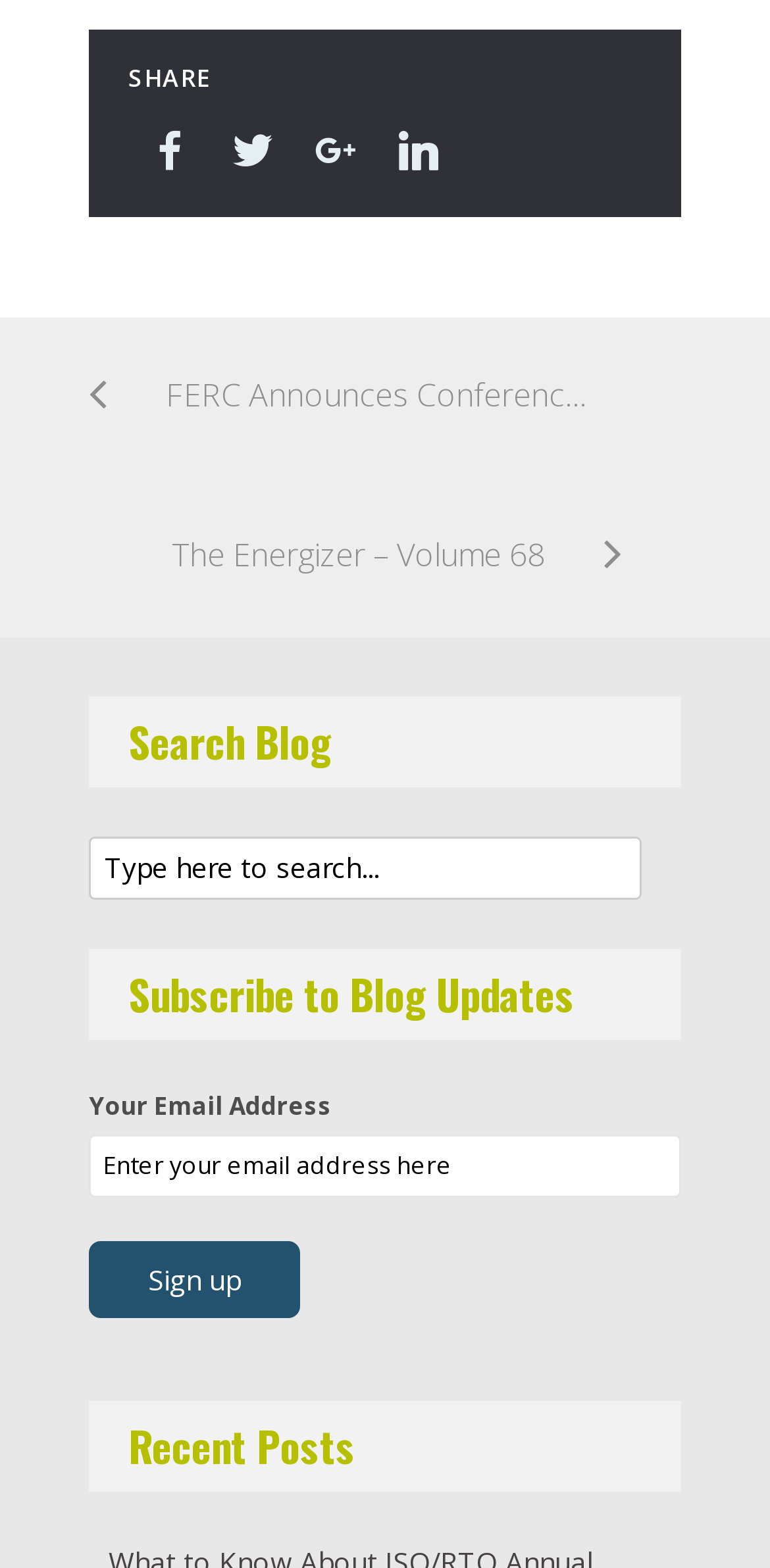What is the category of the posts listed under 'Recent Posts'?
Provide a short answer using one word or a brief phrase based on the image.

Blog posts